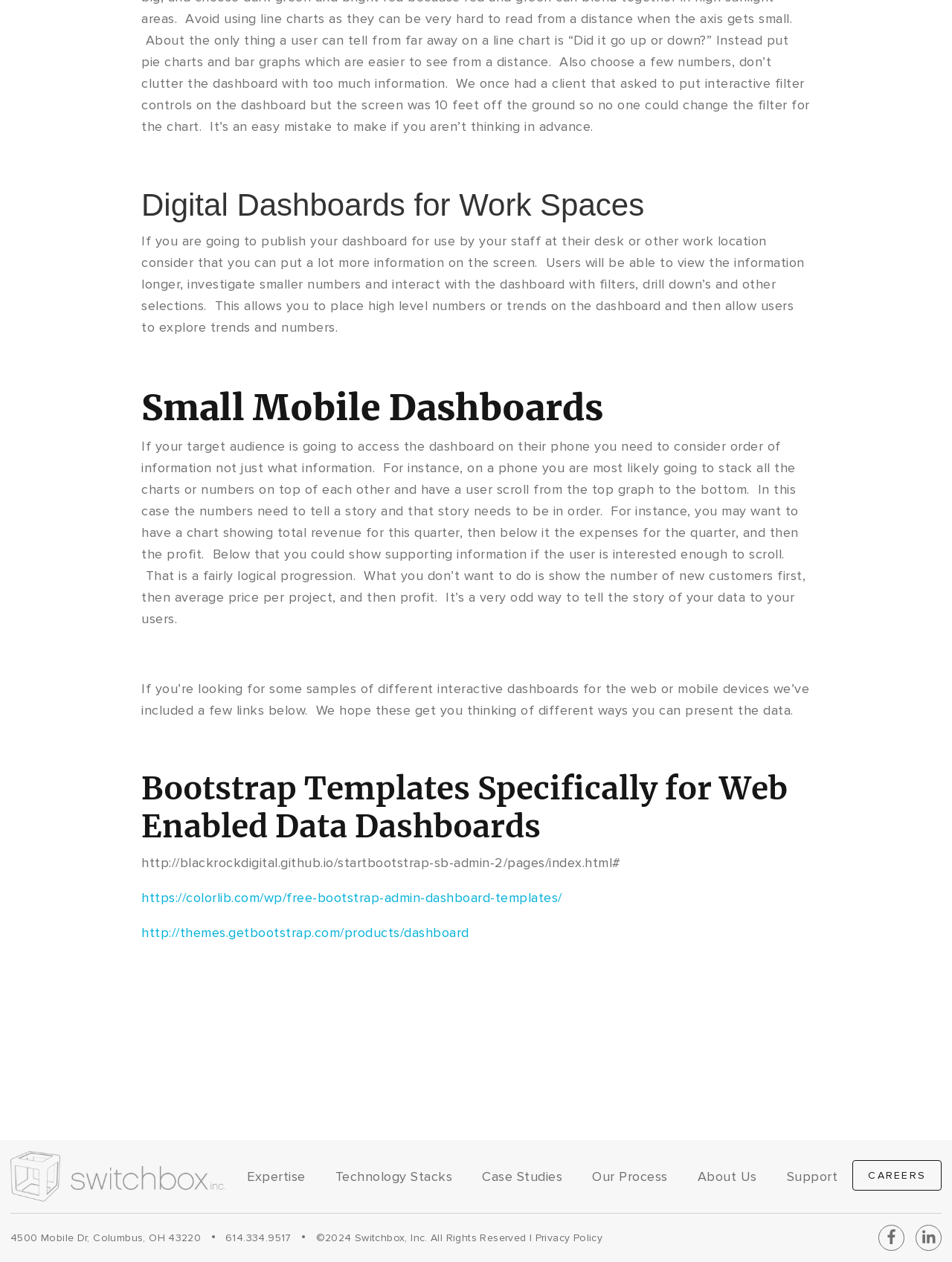From the webpage screenshot, predict the bounding box of the UI element that matches this description: "Back to Blog/Insights".

[0.289, 0.908, 0.418, 0.926]